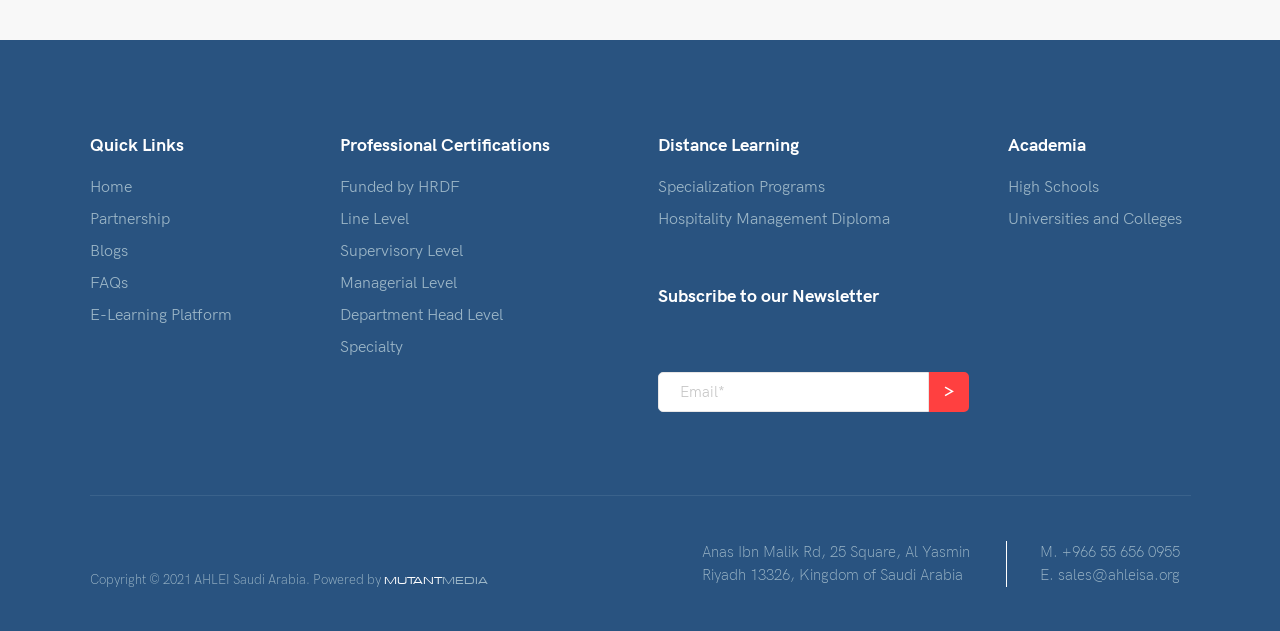What is the main category of certifications?
Answer briefly with a single word or phrase based on the image.

Professional Certifications